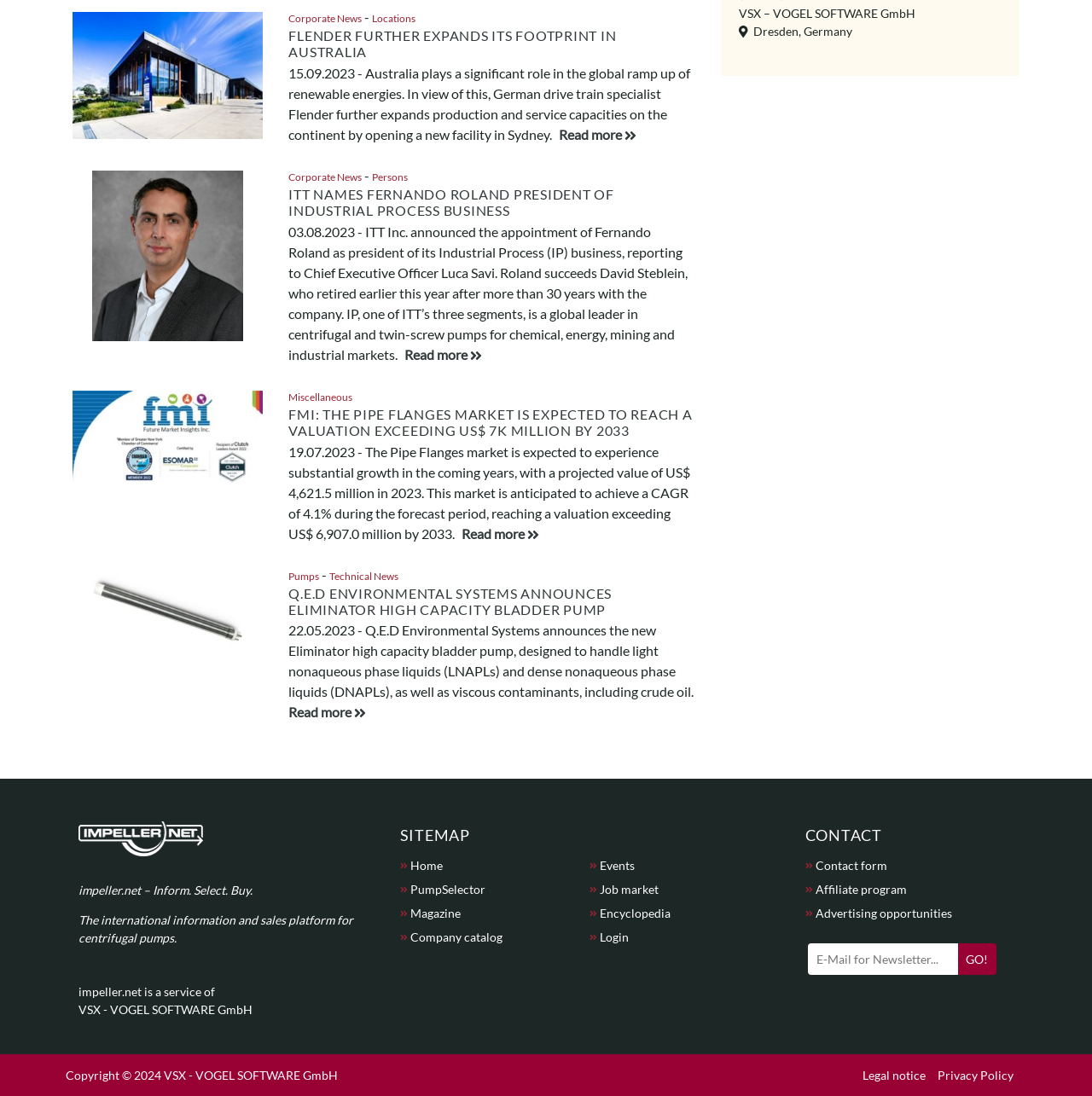Find the bounding box coordinates of the area to click in order to follow the instruction: "Visit the Home page".

[0.363, 0.779, 0.537, 0.801]